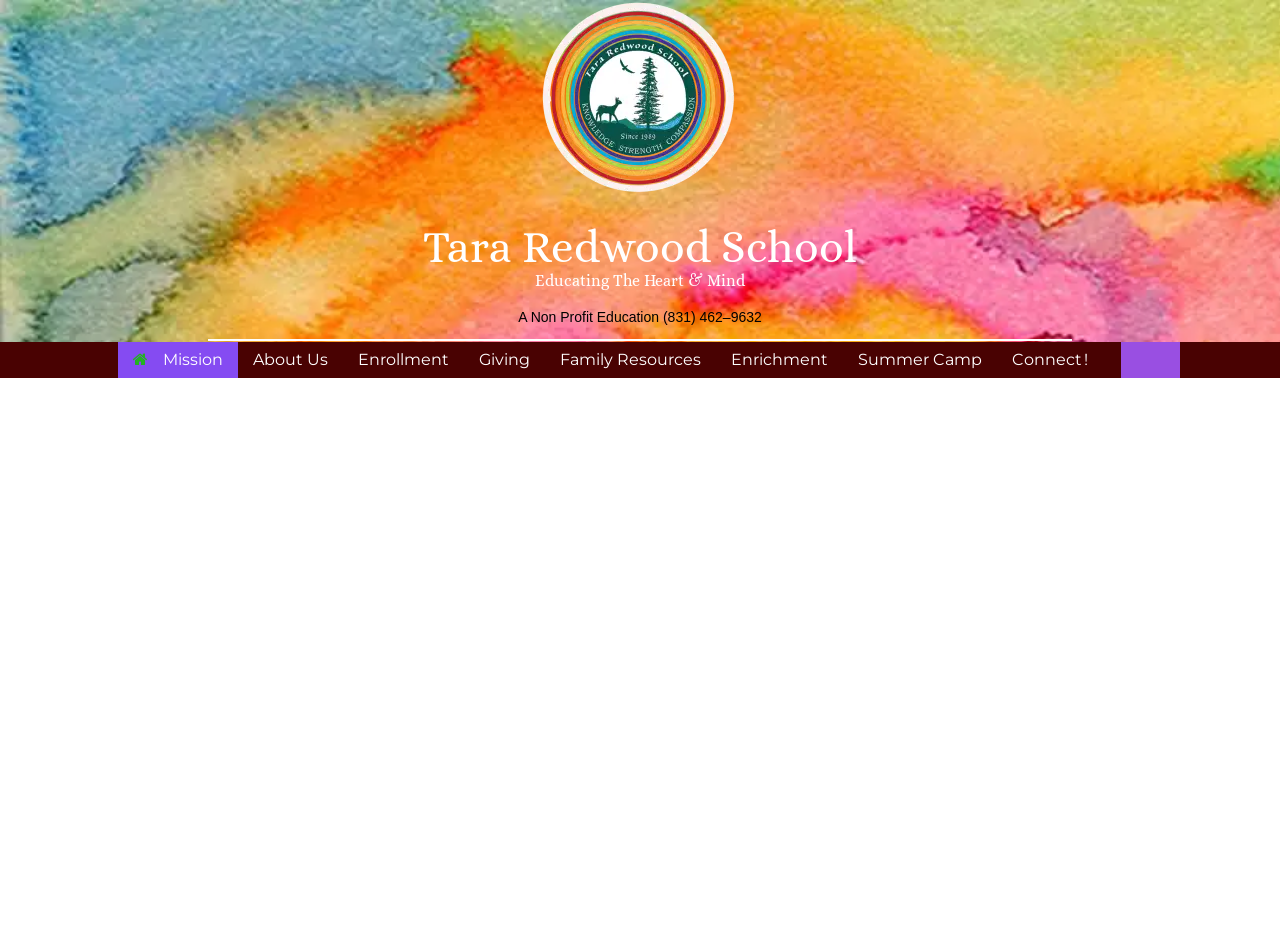Provide a thorough description of this webpage.

The webpage is about Tara Redwood School, an educational institution that focuses on elementary and preschool education in Soquel Village. At the top left of the page, there is a logo of the school, accompanied by a heading that reads "Tara Redwood School" and a subtitle "Educating The Heart & Mind". 

Below the logo and heading, there is a navigation menu with five links: "Mission", "About Us", "Giving", "Enrichment", and "Summer Camp". These links are positioned horizontally, with "Mission" on the left and "Summer Camp" on the right. 

Between the navigation menu and the logo, there are three static text elements: "Enrollment", "Family Resources", and "Connect!". These texts are positioned horizontally, with "Enrollment" on the left and "Connect!" on the right. 

The overall structure of the webpage is clean and organized, with clear headings and concise text.